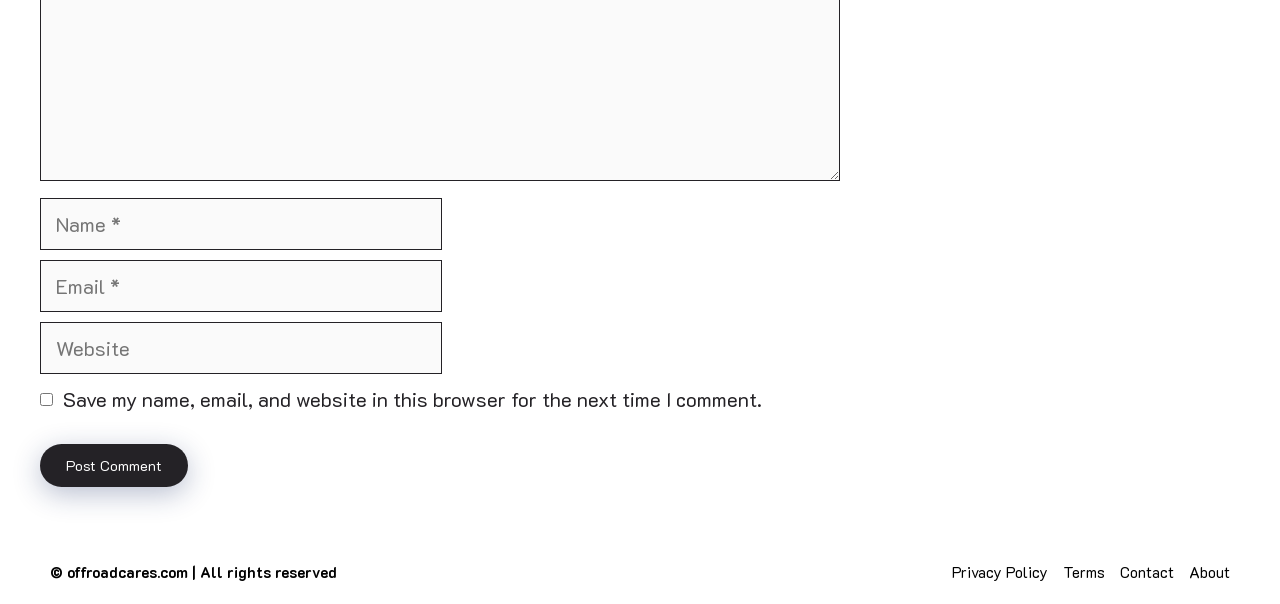Identify and provide the bounding box for the element described by: "Privacy Policy".

[0.744, 0.929, 0.819, 0.966]